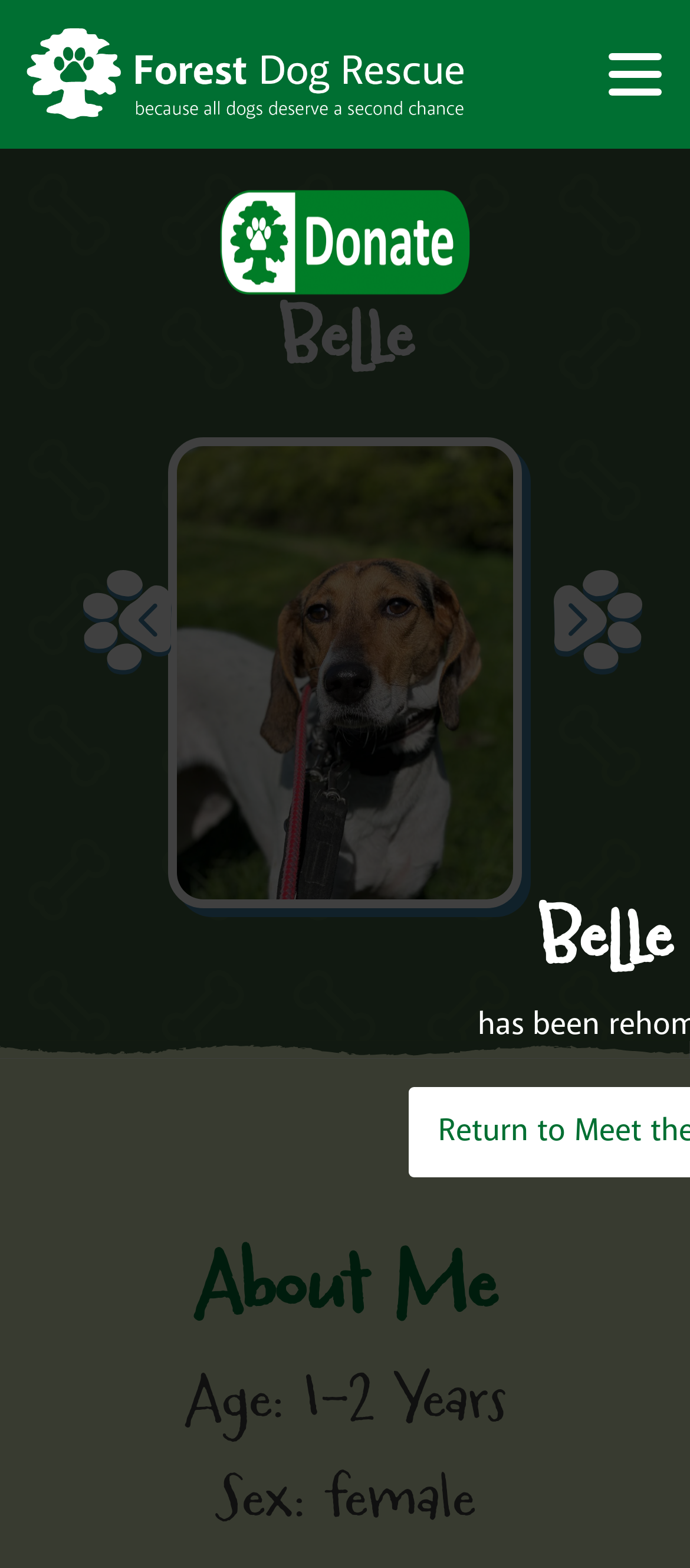Explain the webpage in detail, including its primary components.

The webpage is about a dog named Belle, who was previously rehomed but has been returned to kennels due to problems with another dog in the home. 

At the top left of the page, there is a link with no text, and next to it, a "Donate" link with an accompanying image. 

On the right side of the page, there is a large heading that reads "Belle". Below this heading, there are two links with images, one on the left and one on the right. 

Further down the page, there is a large image that takes up most of the width. 

Below the image, there is a heading that reads "About Me". Under this heading, there are two sections of text, one with the label "Age:" and the value "1-2 Years", and another with the label "Sex:" and the value "female".